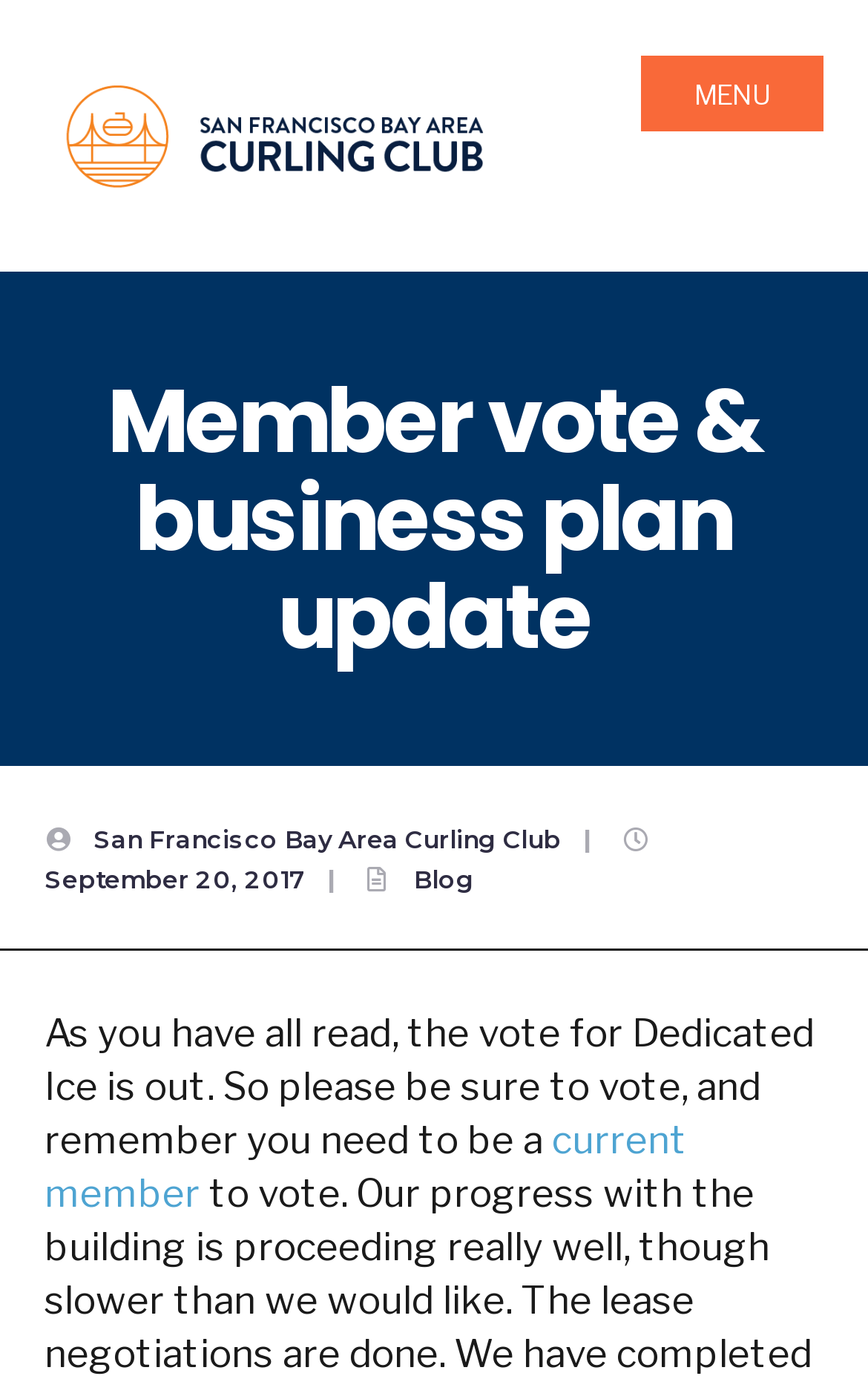Using the webpage screenshot, locate the HTML element that fits the following description and provide its bounding box: "Blog".

[0.477, 0.628, 0.546, 0.65]